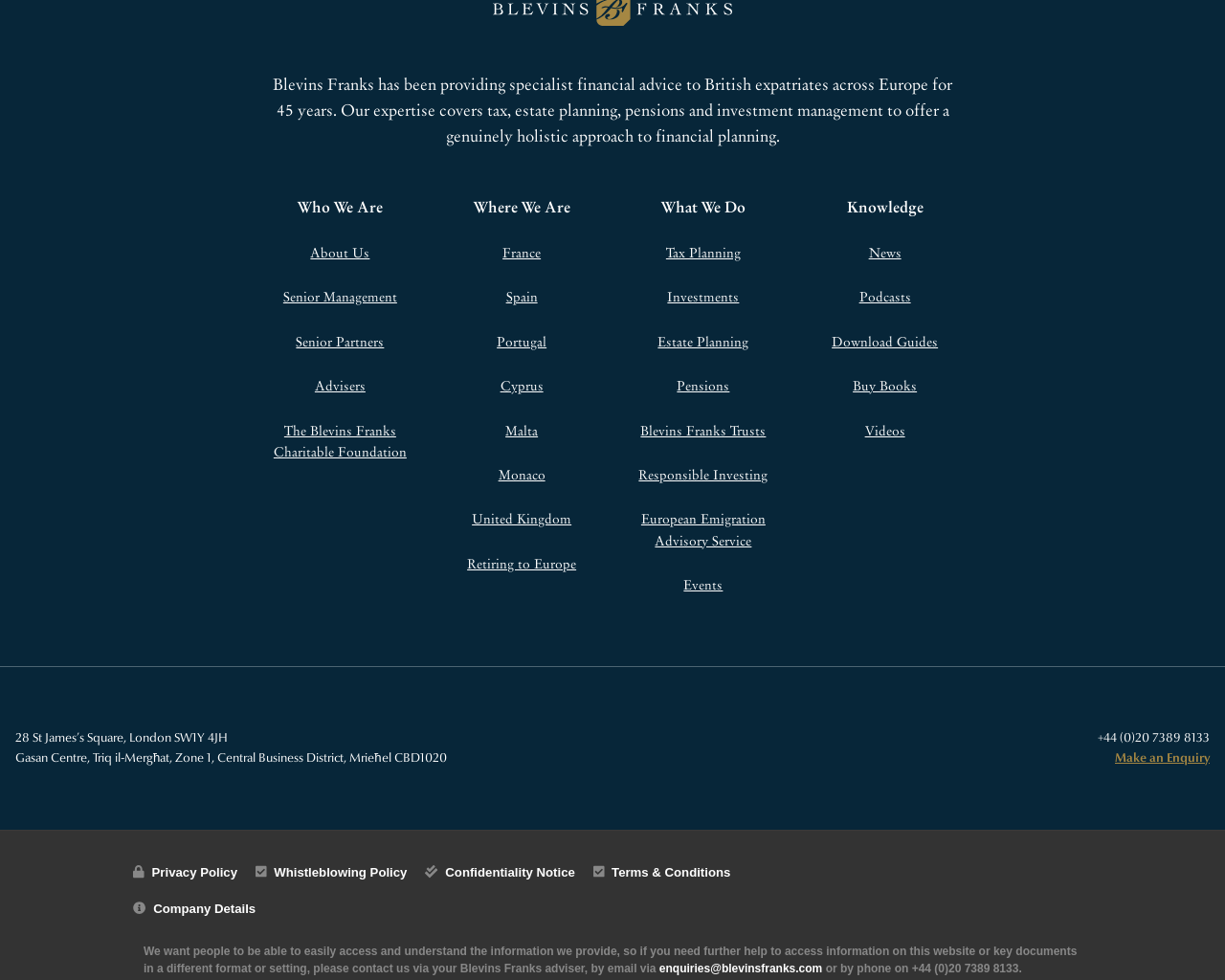Please give a one-word or short phrase response to the following question: 
How many countries are listed under 'Where We Are'?

7